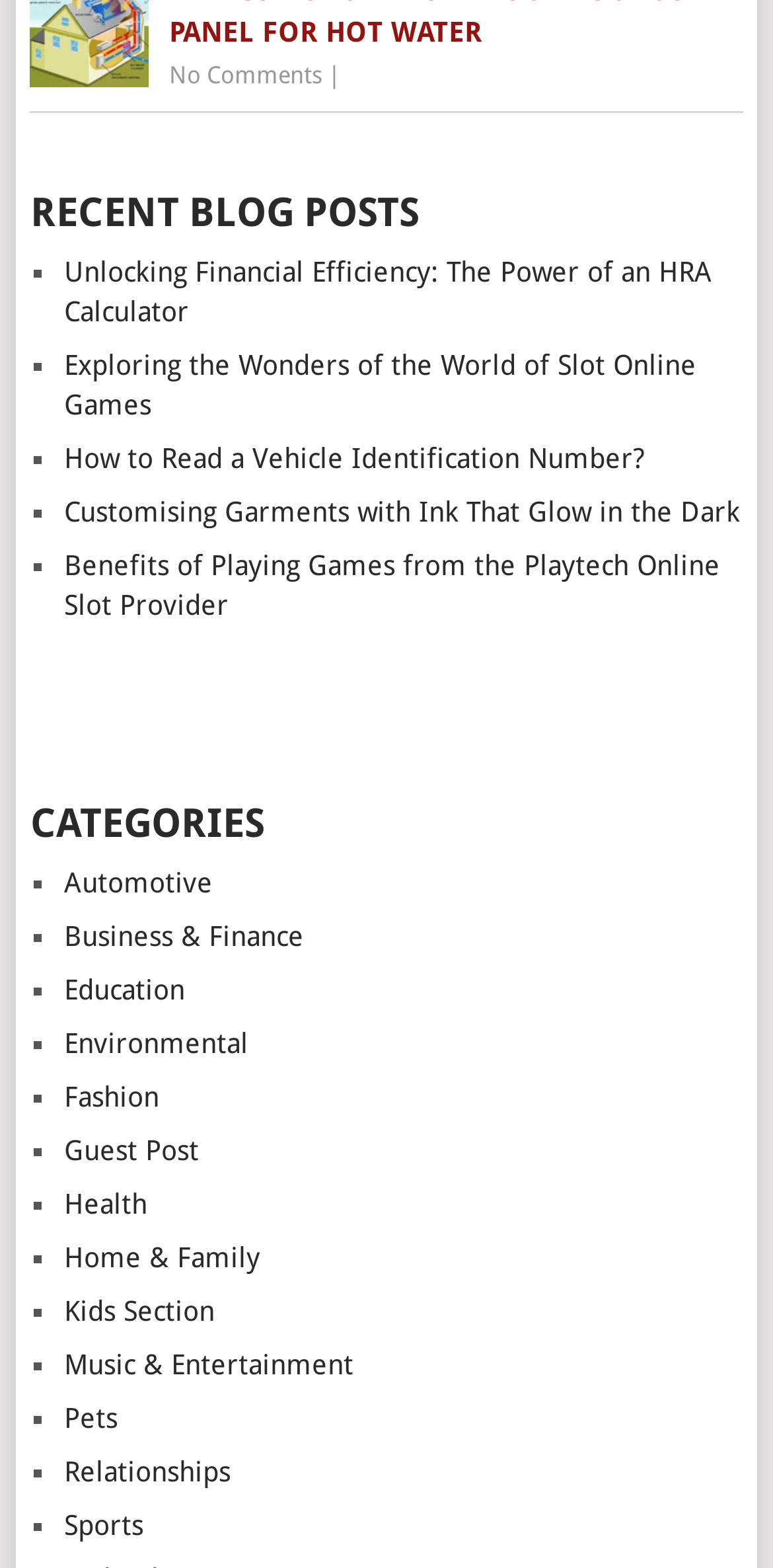What is the first blog post title?
Please provide a comprehensive answer to the question based on the webpage screenshot.

I looked at the first link under the 'RECENT BLOG POSTS' heading and found that the title of the first blog post is 'Unlocking Financial Efficiency: The Power of an HRA Calculator'.